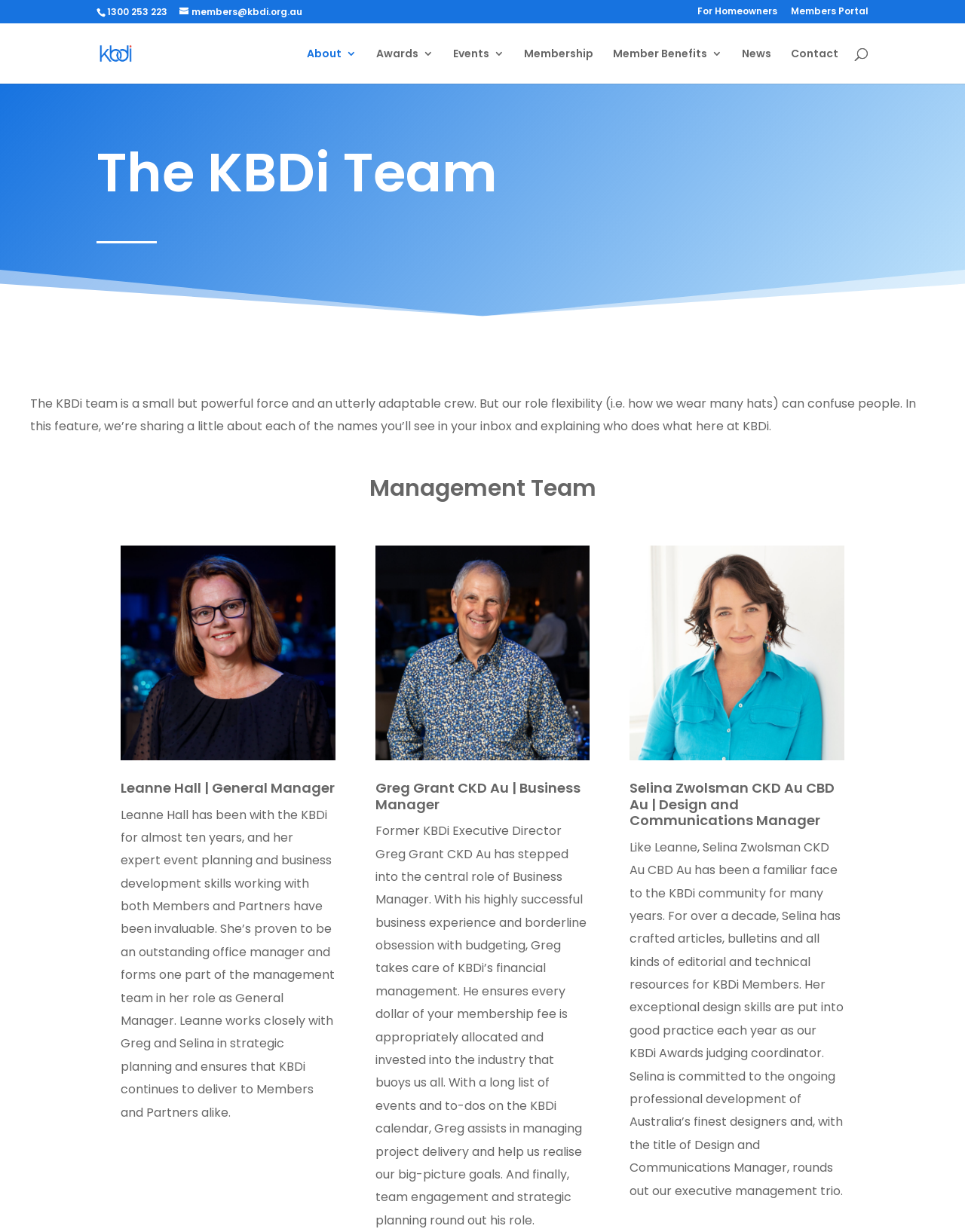Specify the bounding box coordinates for the region that must be clicked to perform the given instruction: "Read about Leanne Hall".

[0.125, 0.633, 0.347, 0.652]